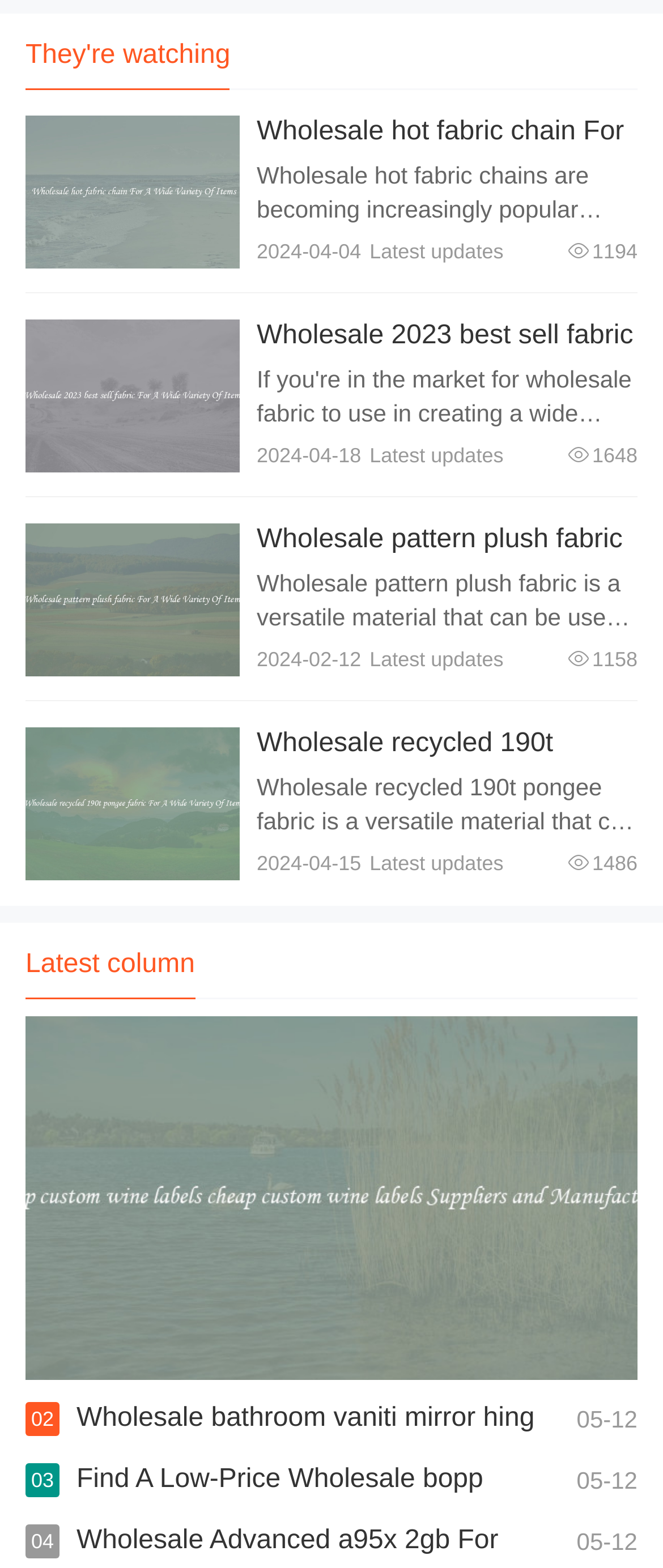What is the date of the latest update?
Provide an in-depth and detailed explanation in response to the question.

I found the latest update date by looking at the StaticText elements with the text 'Latest updates' and finding the corresponding date next to it, which is 2024-04-18.